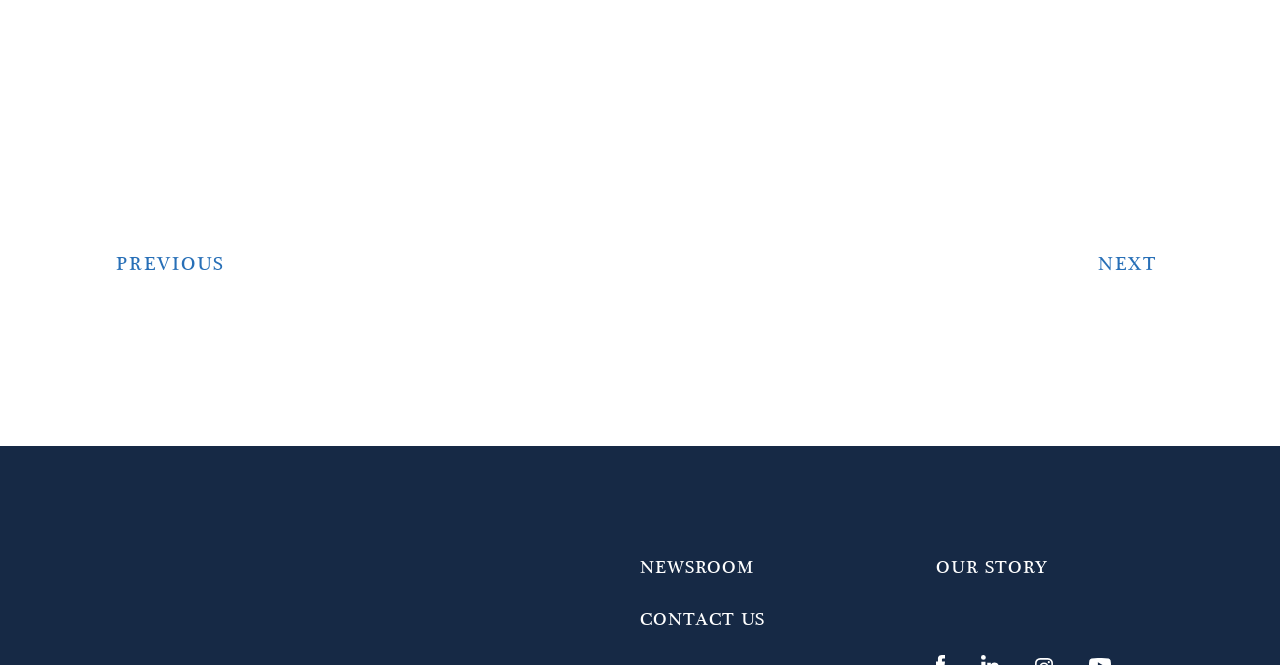Find and provide the bounding box coordinates for the UI element described with: "Previous".

[0.091, 0.378, 0.176, 0.416]